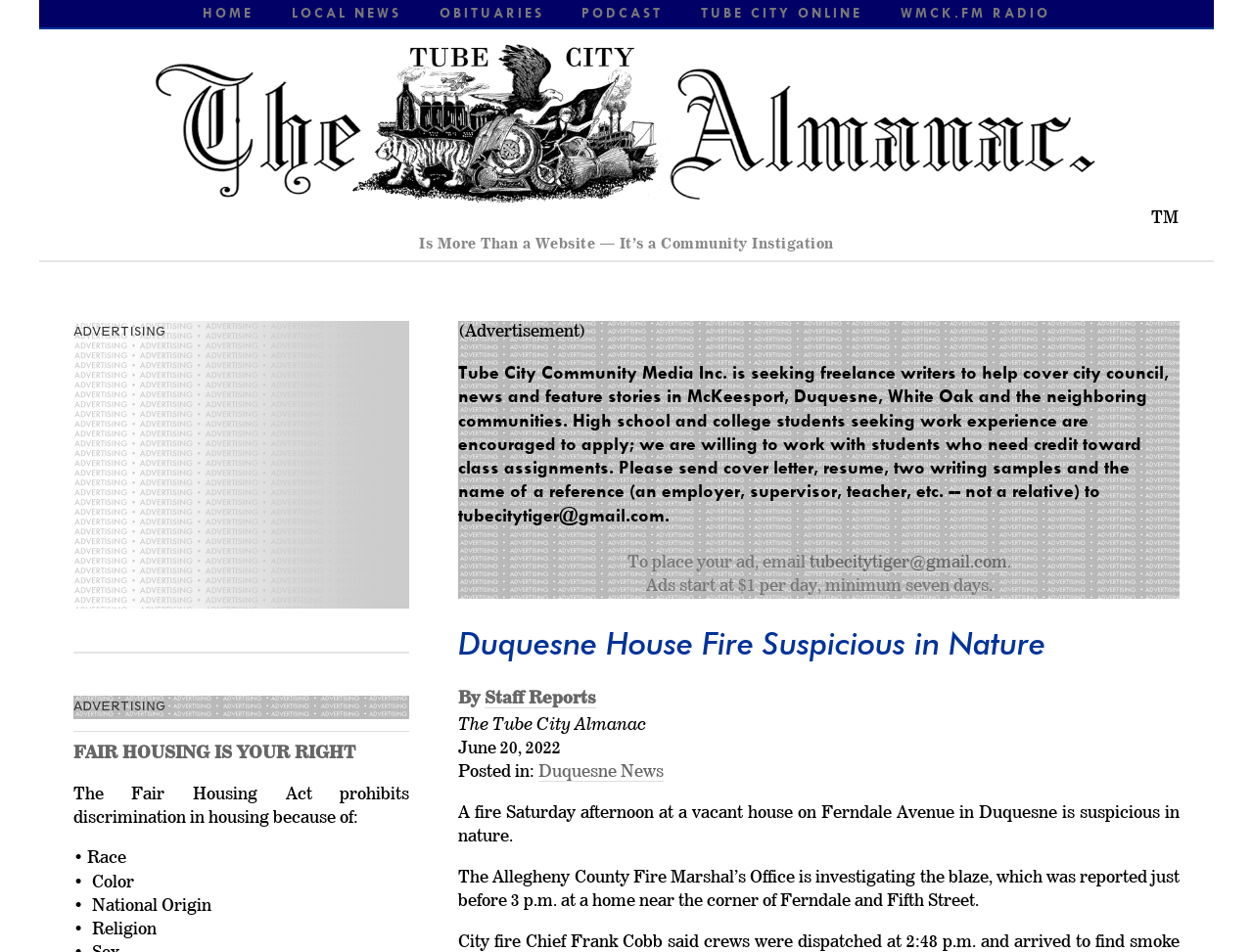What is the date of the news article?
Based on the image, provide a one-word or brief-phrase response.

June 20, 2022